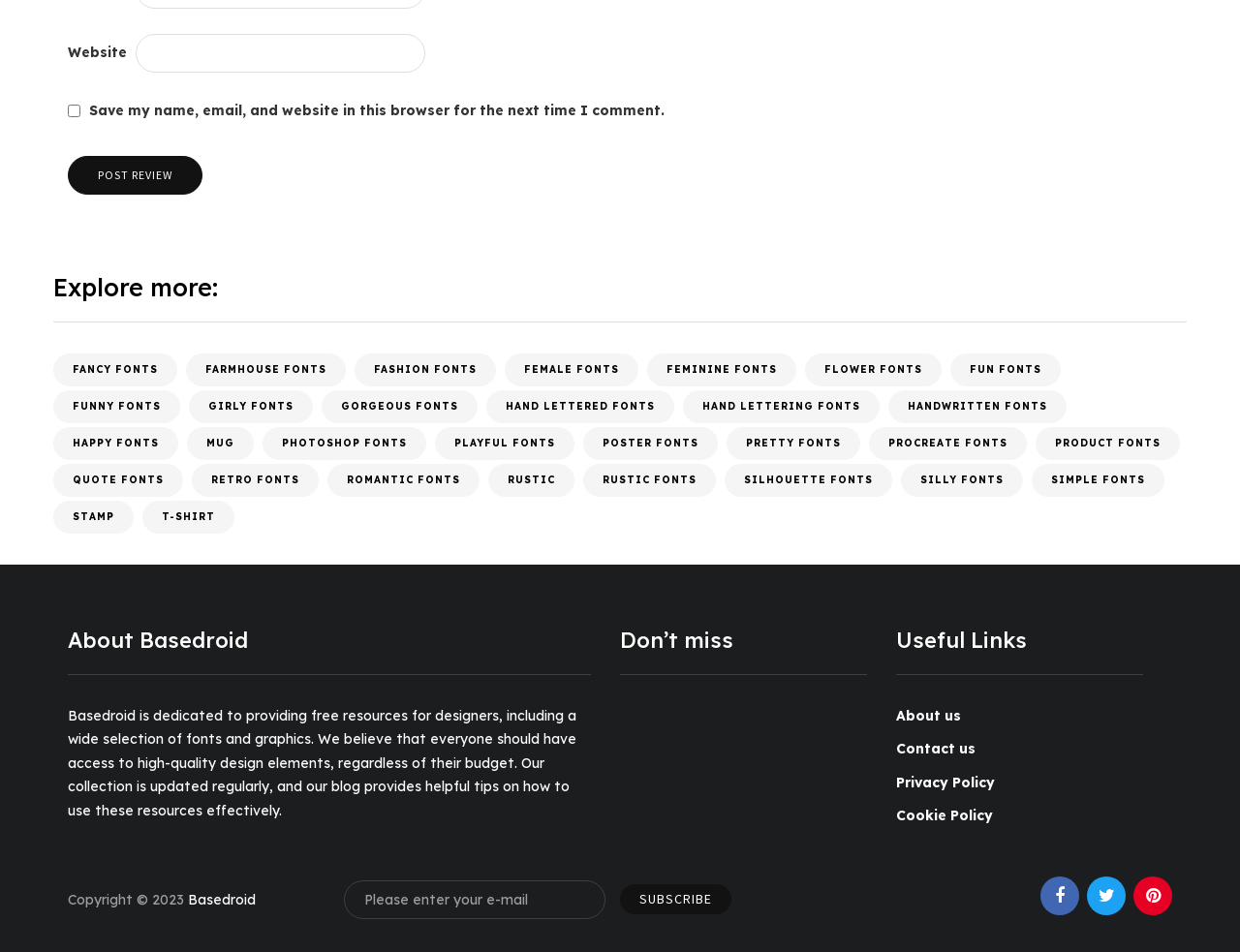What is the copyright year of the website? Based on the screenshot, please respond with a single word or phrase.

2023